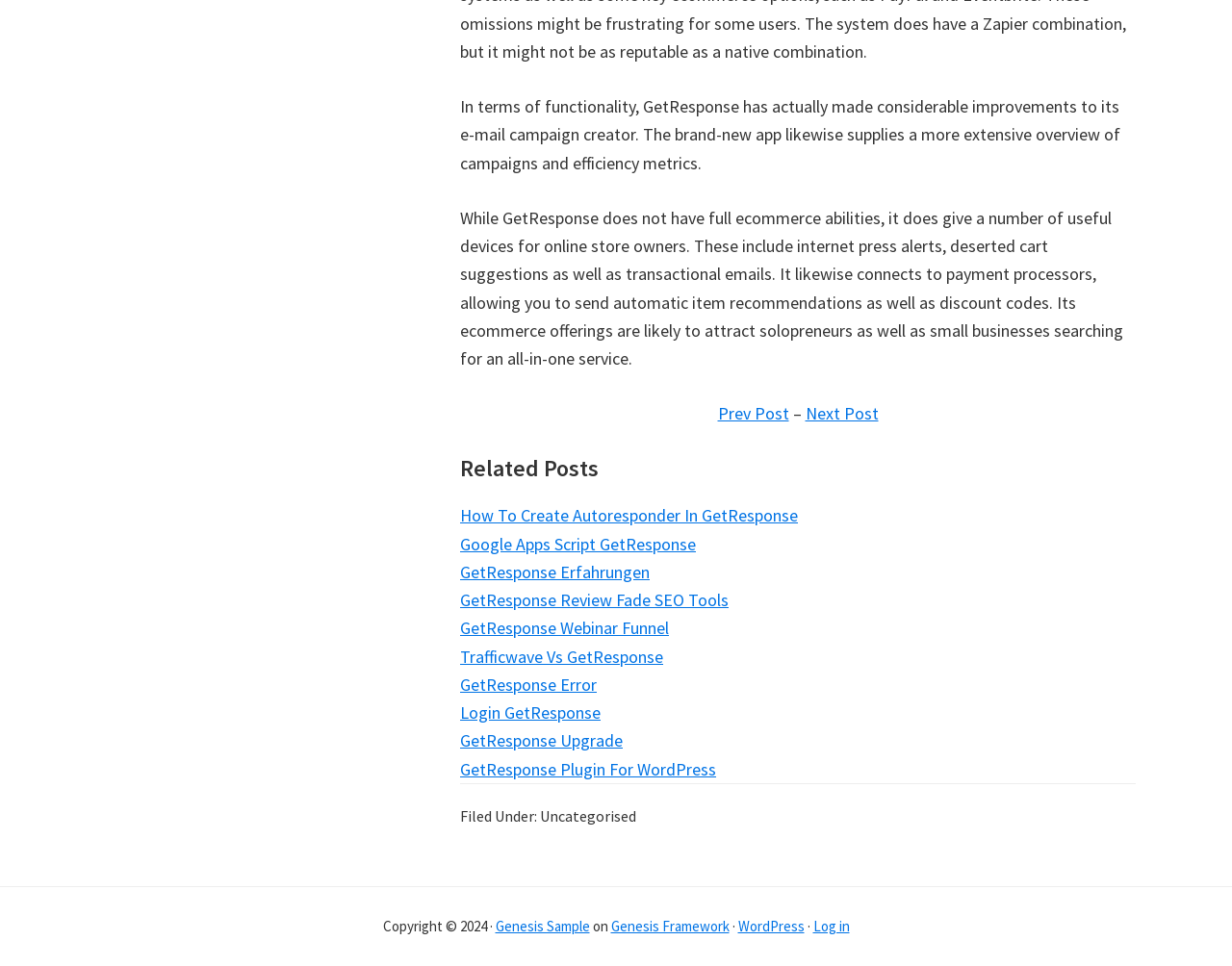How many links are there in the related posts section?
Carefully analyze the image and provide a detailed answer to the question.

The related posts section contains 9 links, which are 'How To Create Autoresponder In GetResponse', 'Google Apps Script GetResponse', 'GetResponse Erfahrungen', 'GetResponse Review Fade SEO Tools', 'GetResponse Webinar Funnel', 'Trafficwave Vs GetResponse', 'GetResponse Error', 'Login GetResponse', and 'GetResponse Upgrade'.